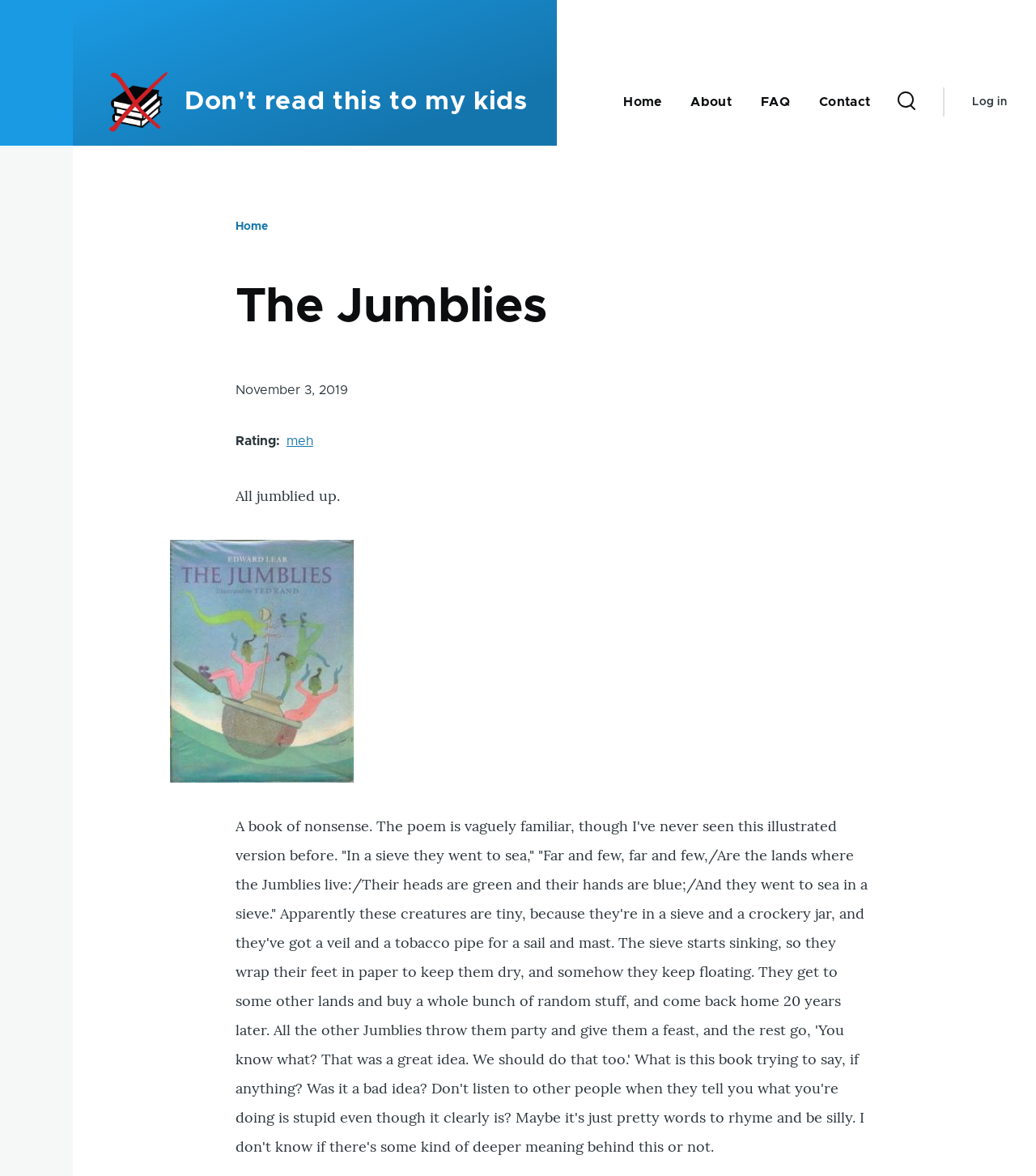What is the rating of the book?
Give a one-word or short-phrase answer derived from the screenshot.

meh